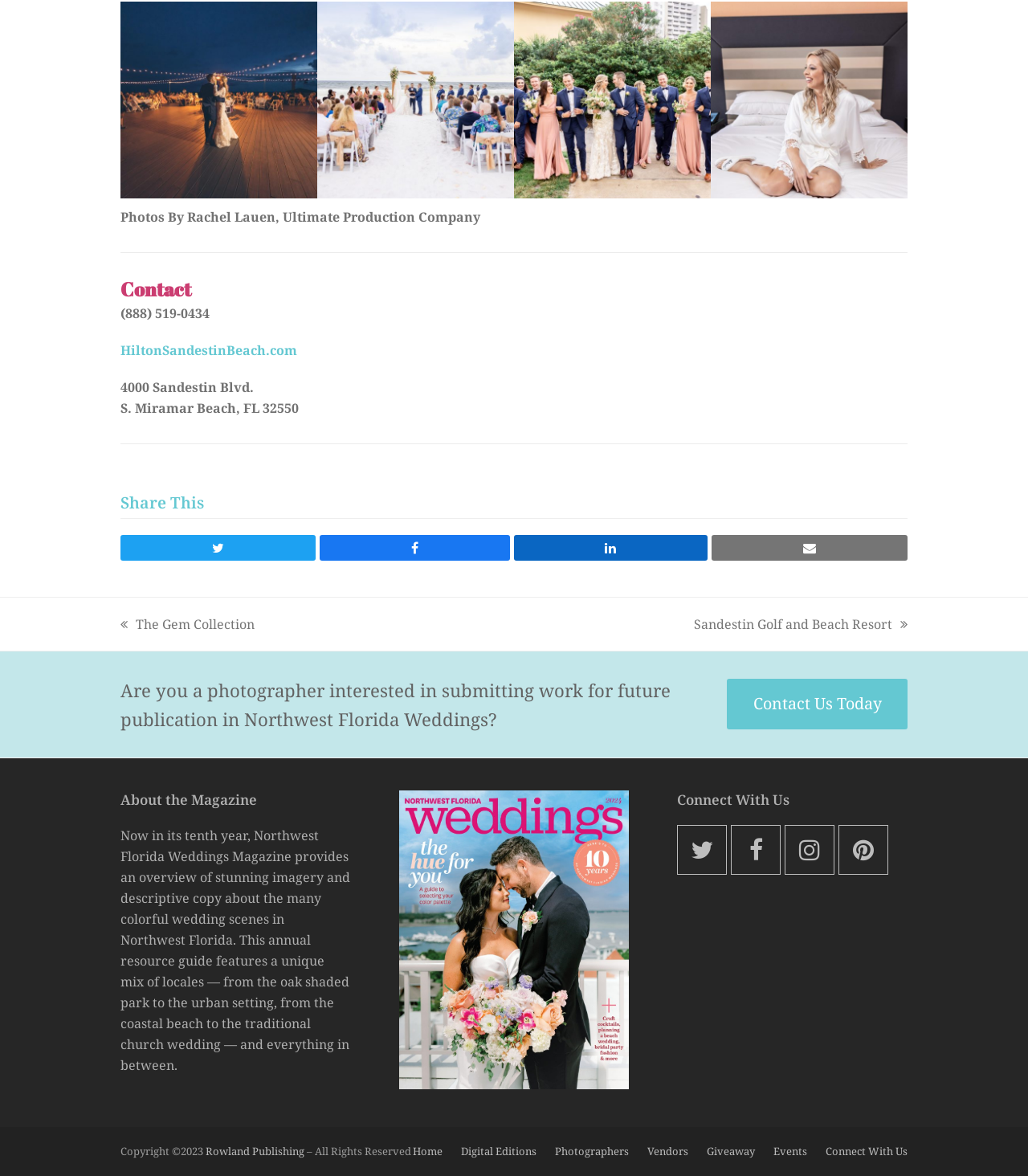What is the name of the magazine? Using the information from the screenshot, answer with a single word or phrase.

Northwest Florida Weddings